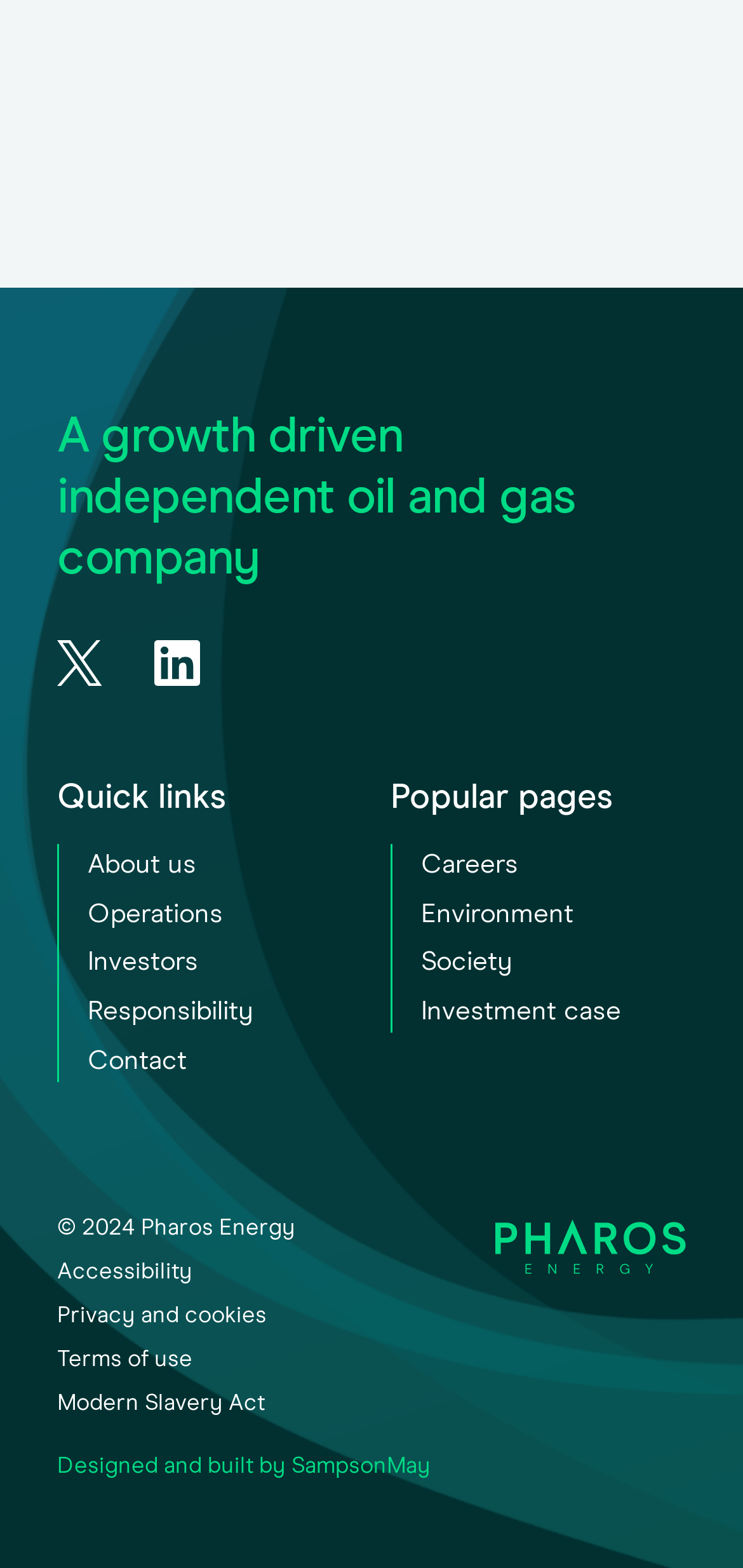What are the quick links provided on the webpage?
Based on the screenshot, provide your answer in one word or phrase.

About us, Operations, Investors, etc.